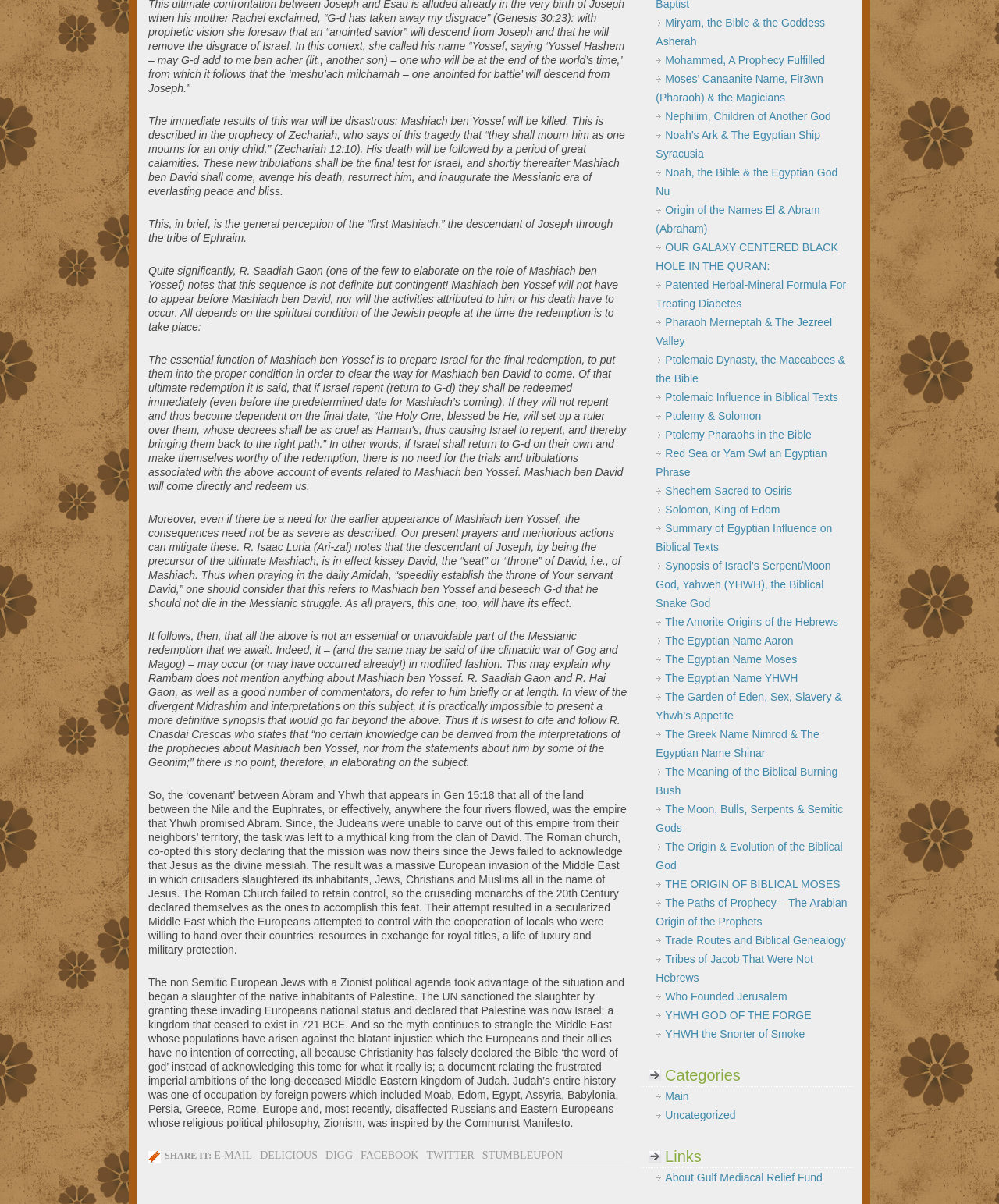Find the bounding box coordinates for the HTML element specified by: "Contact Duke Learning Innovation".

None